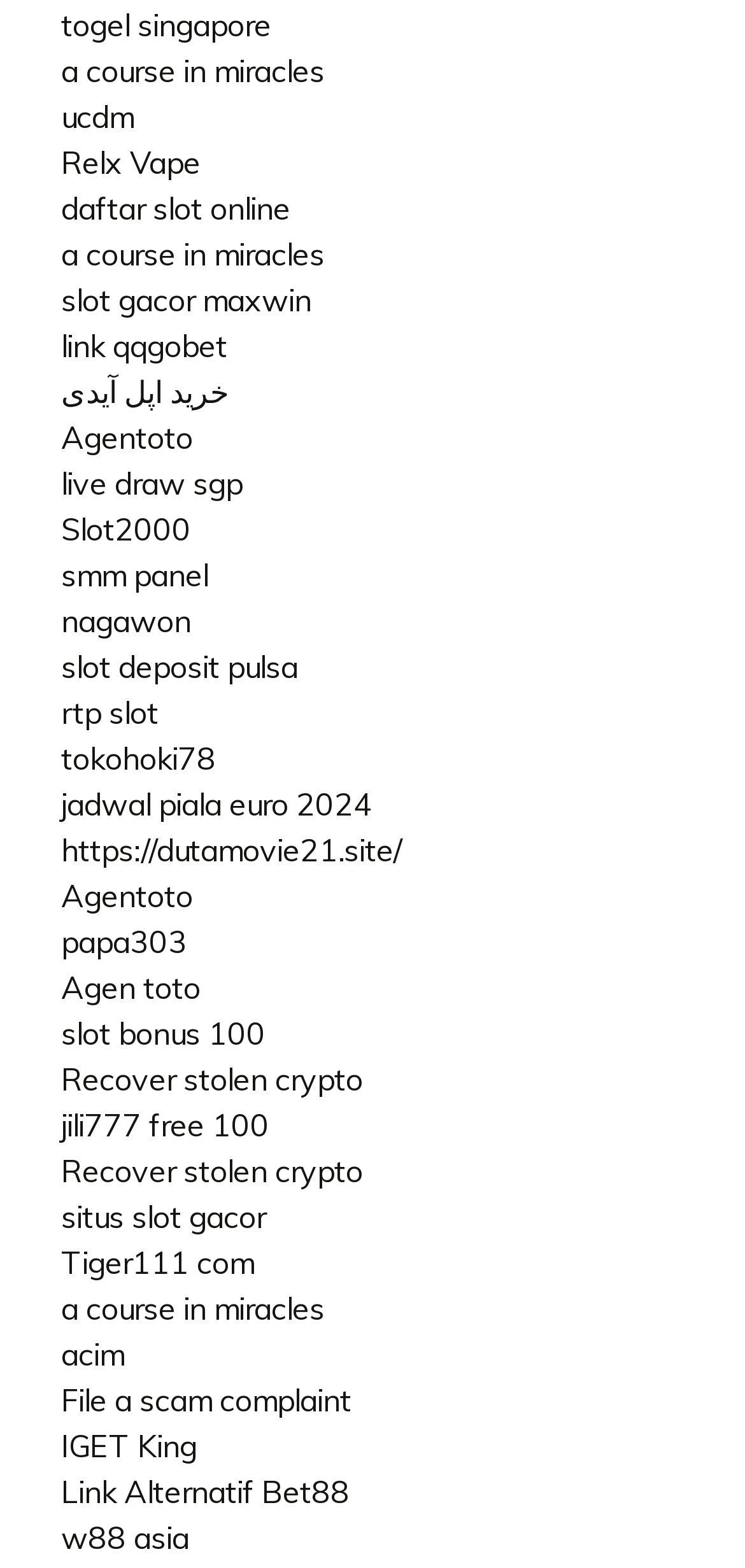Give a succinct answer to this question in a single word or phrase: 
What is the last link on the webpage?

w88 asia